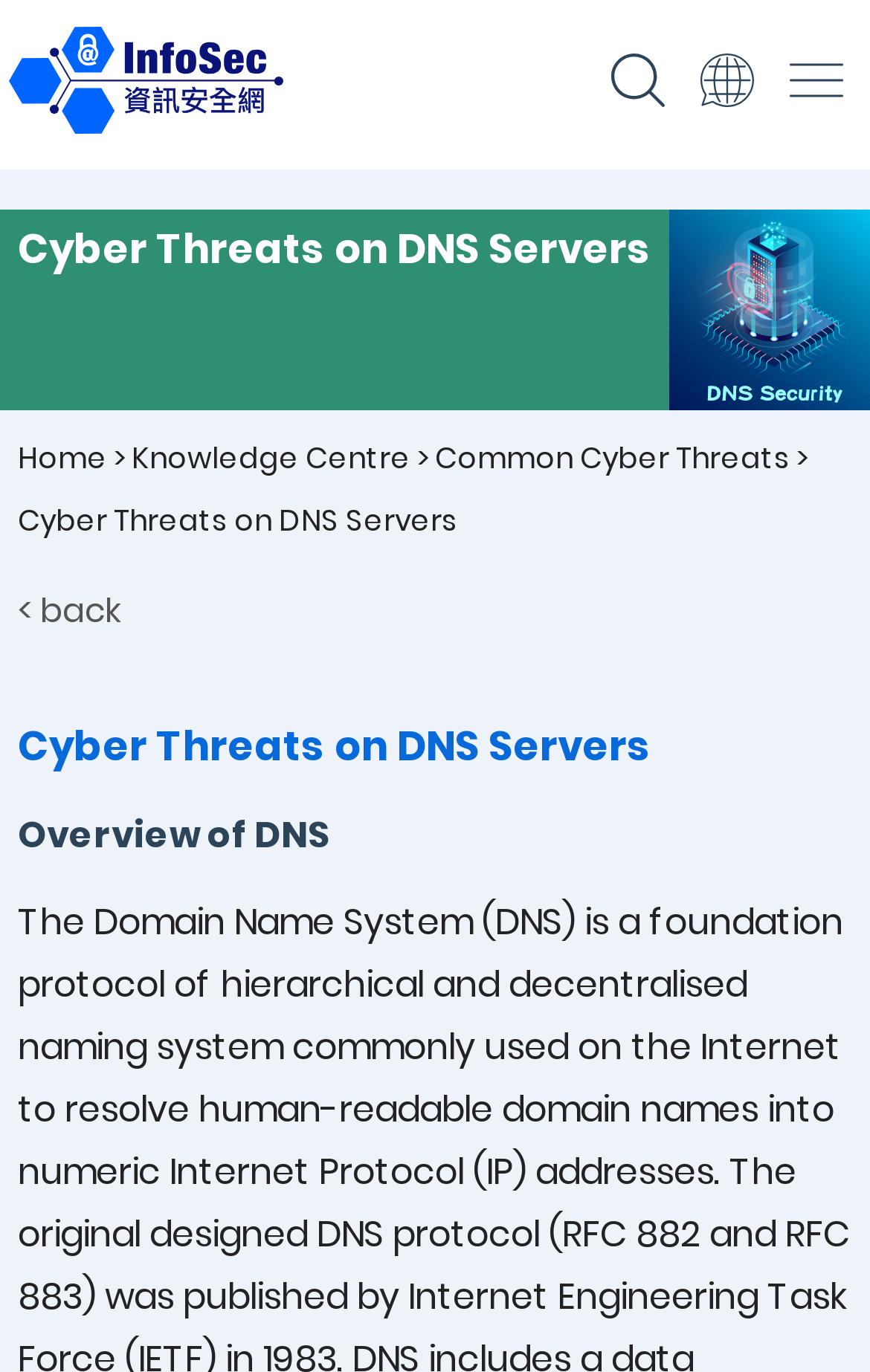Identify the coordinates of the bounding box for the element that must be clicked to accomplish the instruction: "select a language".

[0.805, 0.05, 0.867, 0.088]